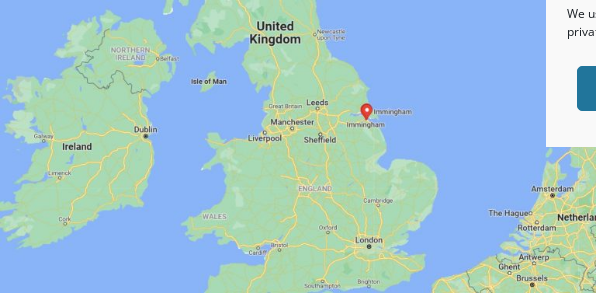What is the purpose of the cookie consent notification?
Using the information from the image, give a concise answer in one word or a short phrase.

Adherence to privacy regulations